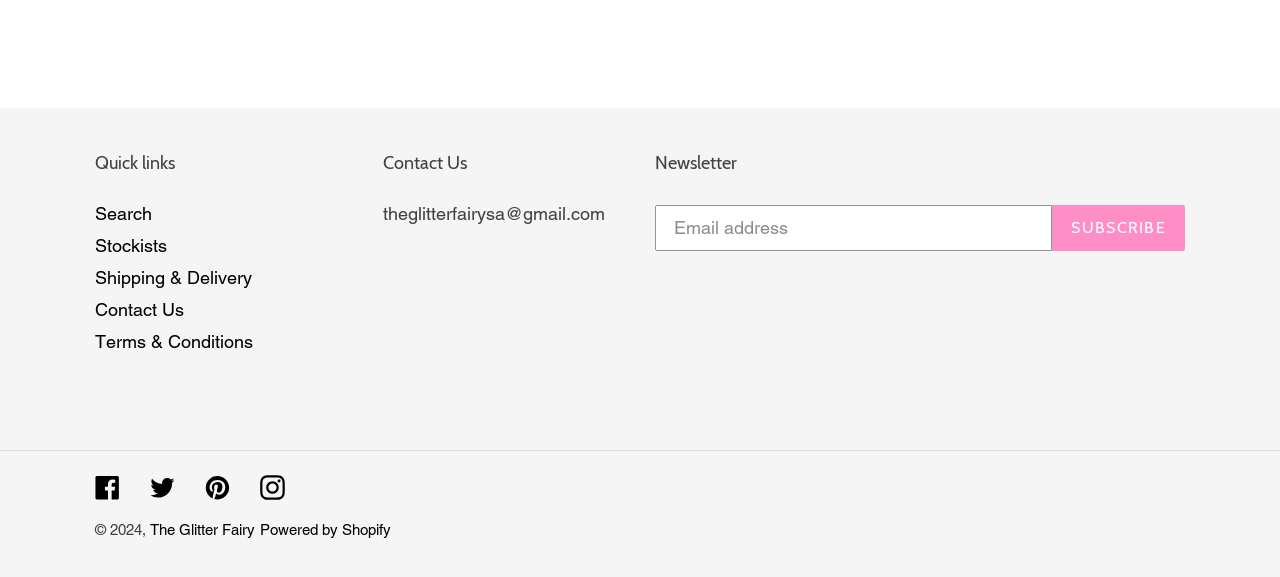Please identify the bounding box coordinates of the clickable region that I should interact with to perform the following instruction: "Search the website". The coordinates should be expressed as four float numbers between 0 and 1, i.e., [left, top, right, bottom].

[0.074, 0.352, 0.119, 0.388]